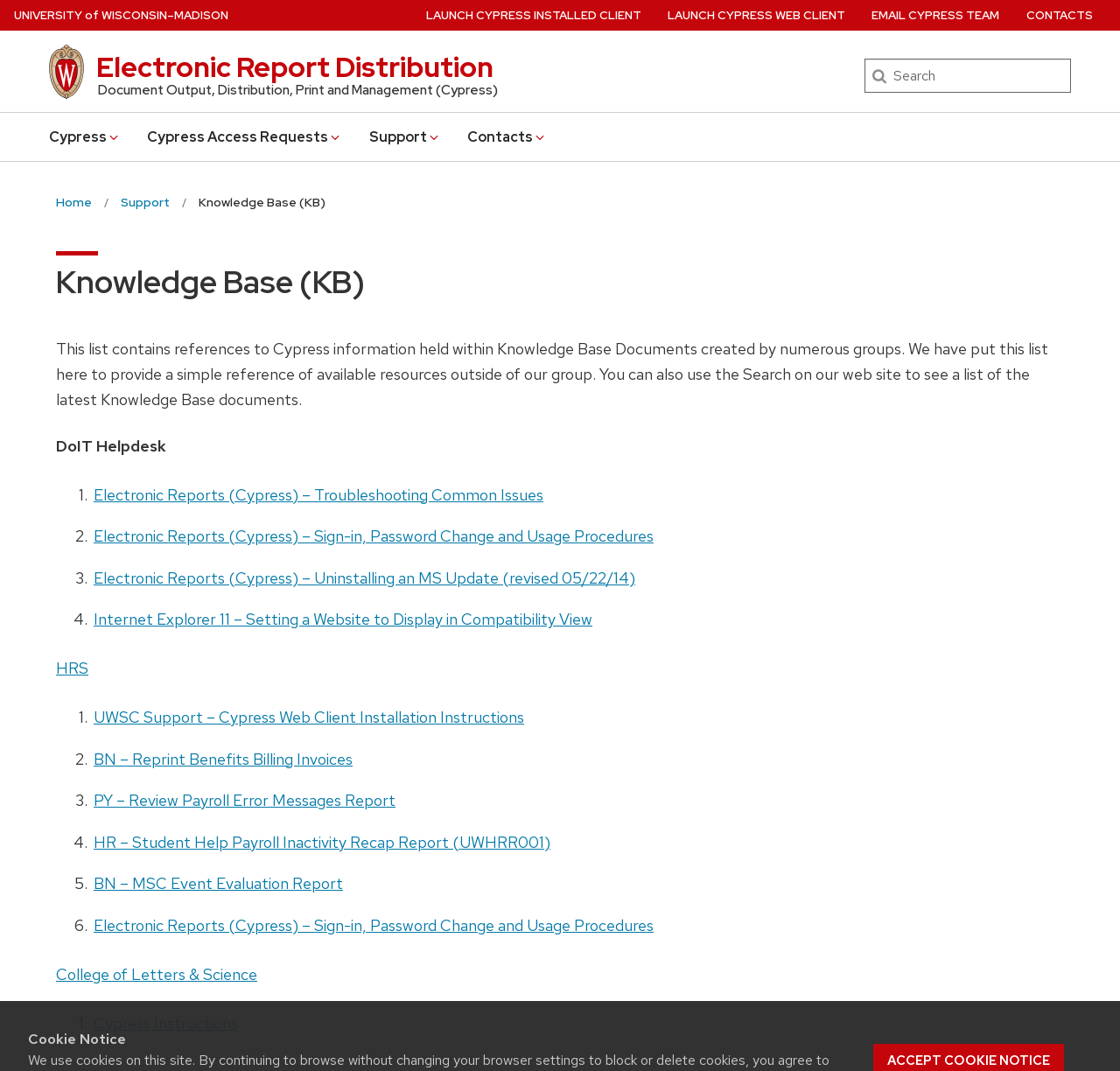Use a single word or phrase to answer the question: How many links are there in the 'Knowledge Base (KB)' section?

14